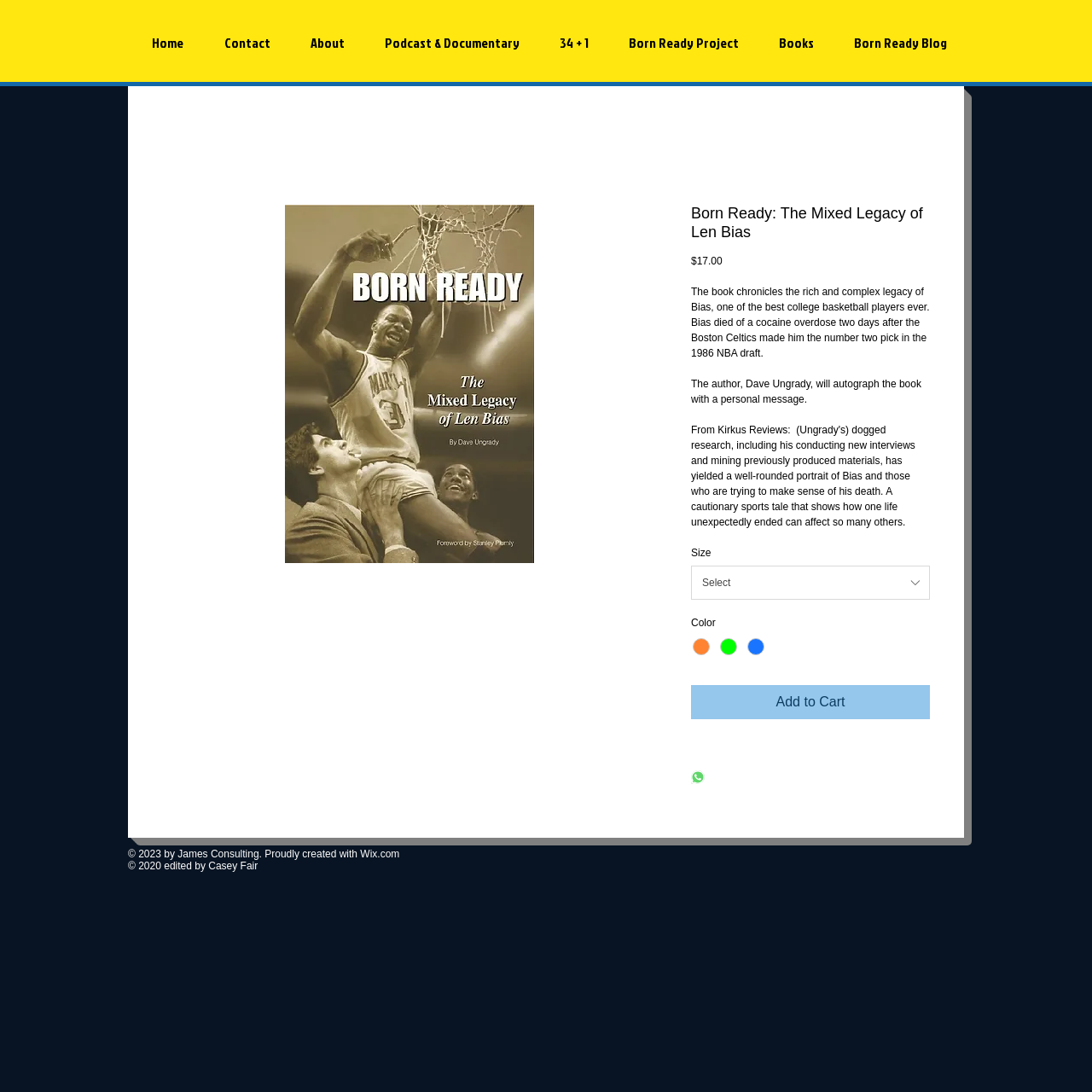Carefully observe the image and respond to the question with a detailed answer:
How many radio options are available for the 'Color' region?

The 'Color' region on the webpage has three radio options available, which are Orange, Green, and Blue, allowing users to select a preferred color.